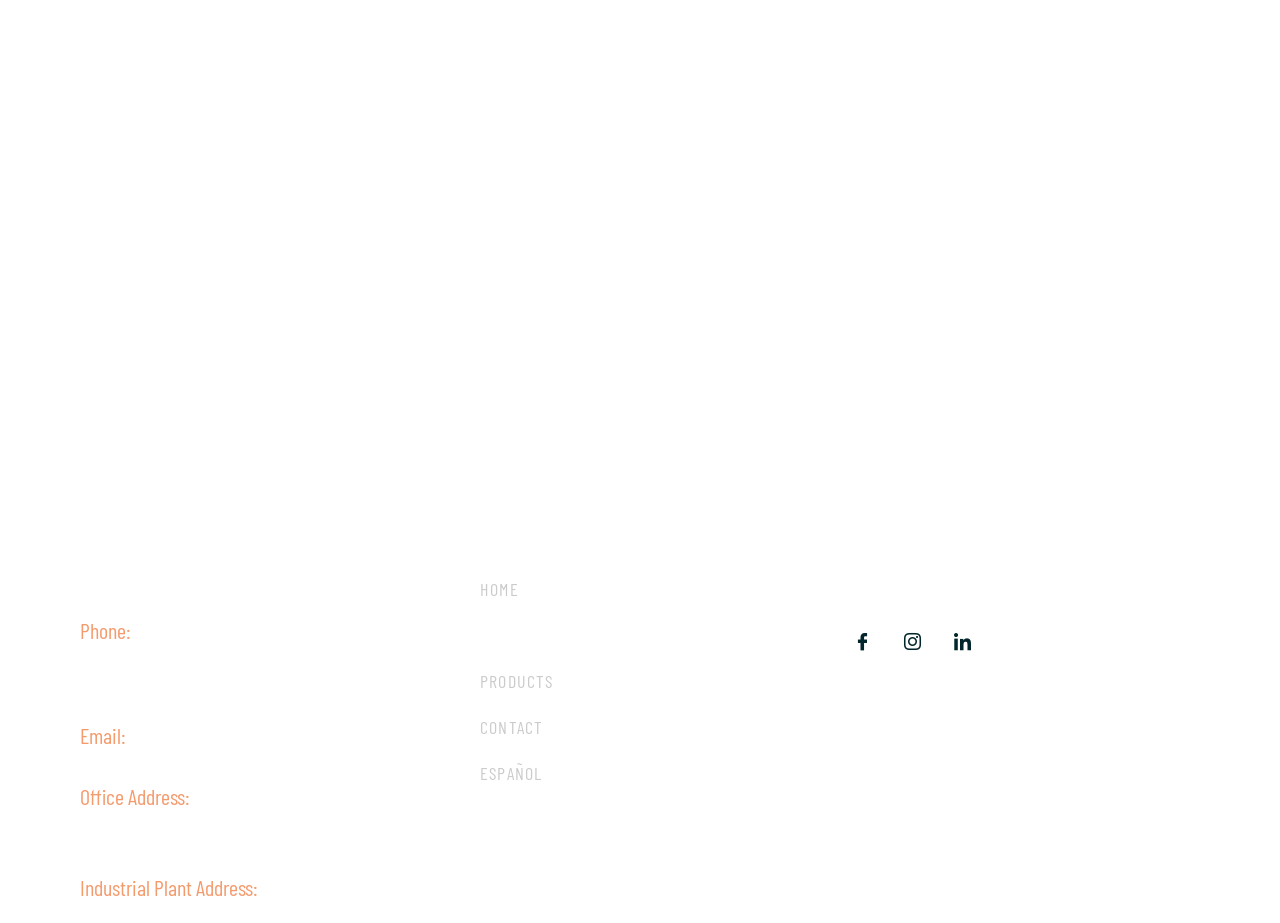Give a short answer to this question using one word or a phrase:
What is the phone number of the office?

(+51) 52 315099